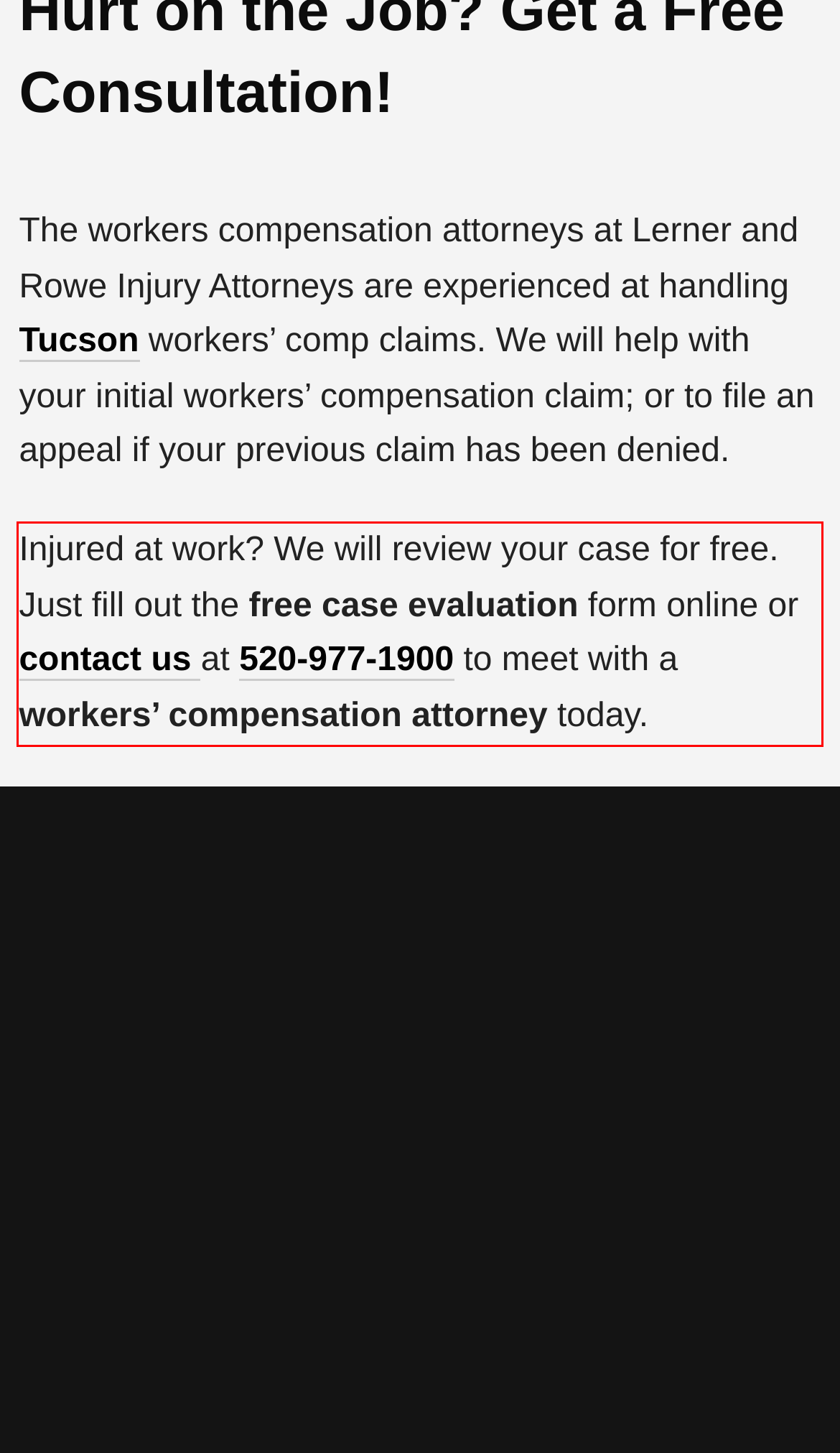Using OCR, extract the text content found within the red bounding box in the given webpage screenshot.

Injured at work? We will review your case for free. Just fill out the free case evaluation form online or contact us at 520-977-1900 to meet with a workers’ compensation attorney today.